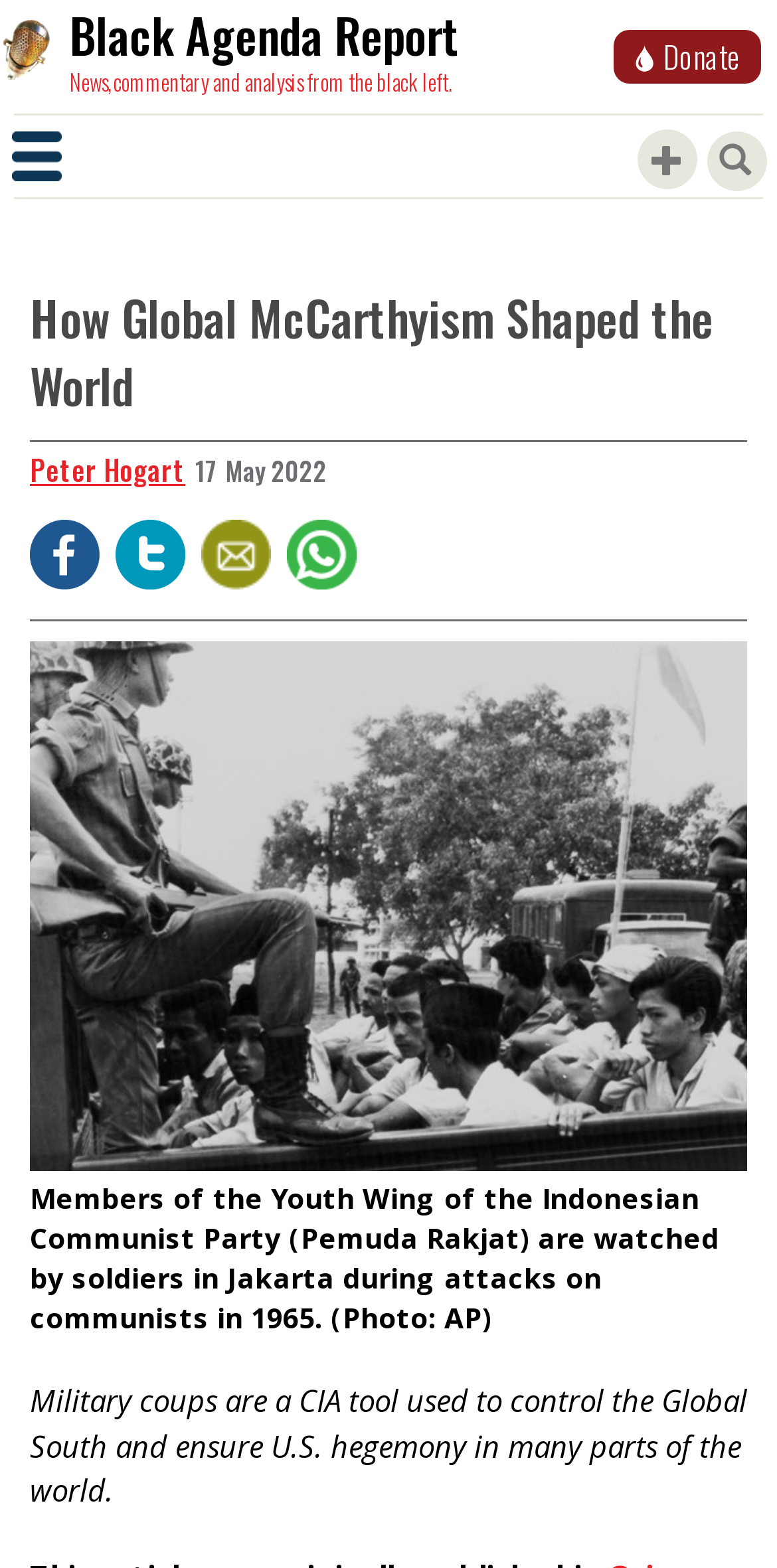Find the UI element described as: "aria-label="Toggle navigation"" and predict its bounding box coordinates. Ensure the coordinates are four float numbers between 0 and 1, [left, top, right, bottom].

[0.0, 0.083, 0.095, 0.117]